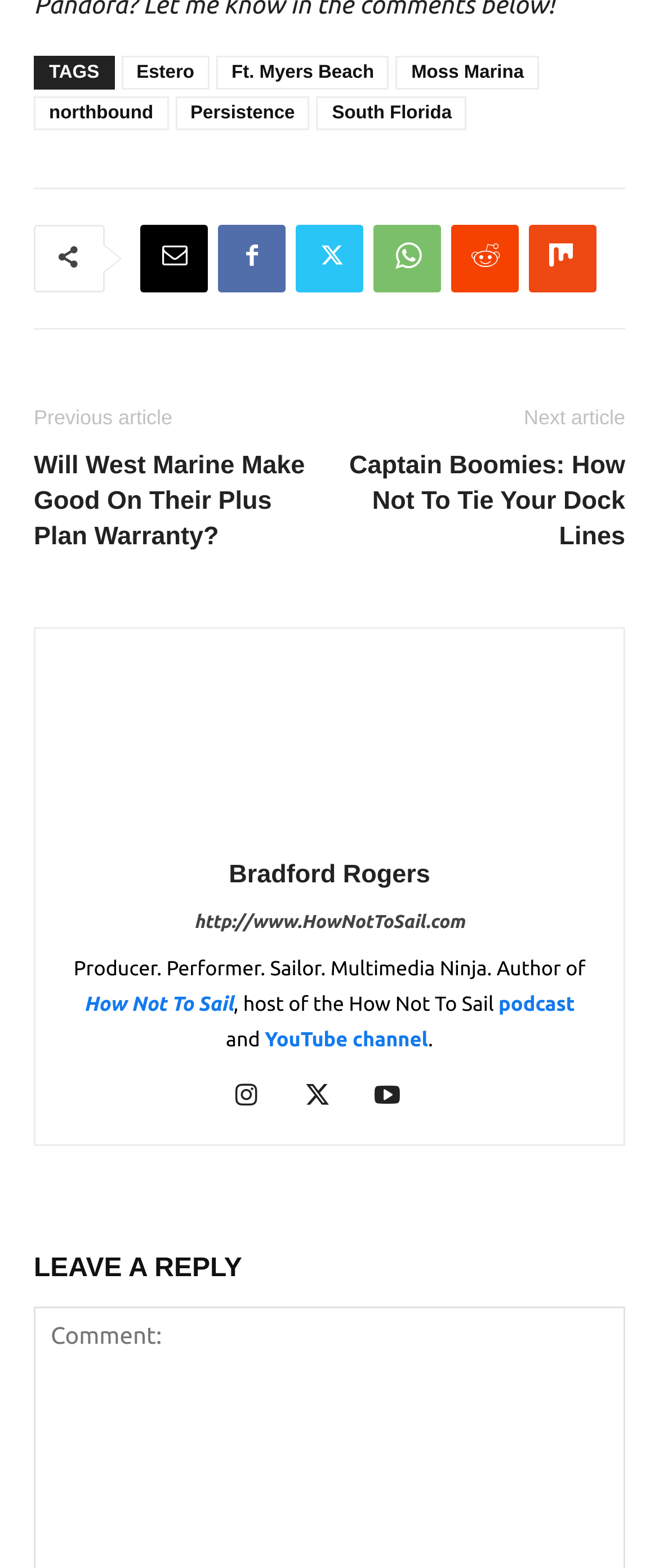Give a short answer using one word or phrase for the question:
How many links are in the footer?

13